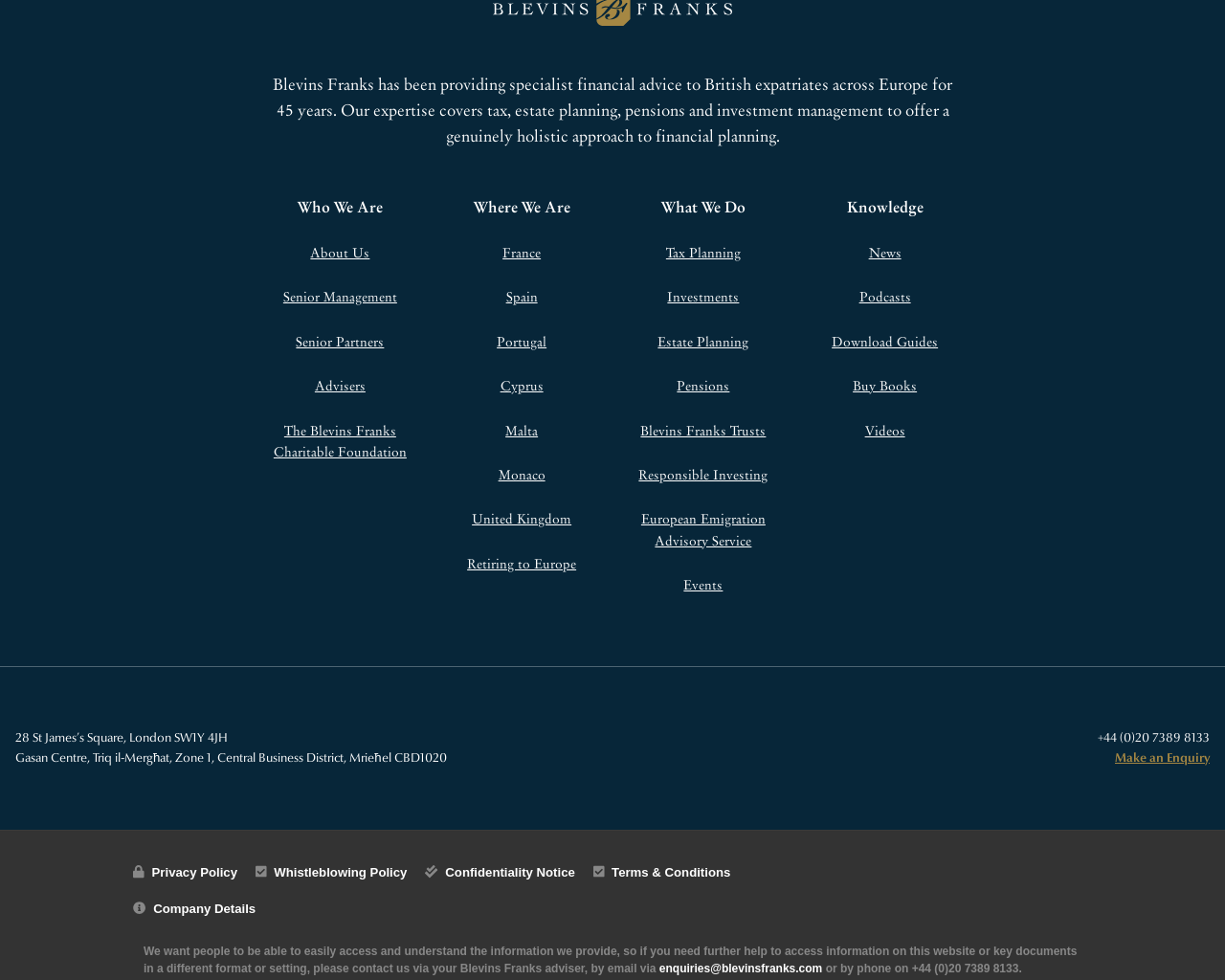What is the purpose of the 'Blevins Franks Charitable Foundation'?
Using the image as a reference, give a one-word or short phrase answer.

Not specified